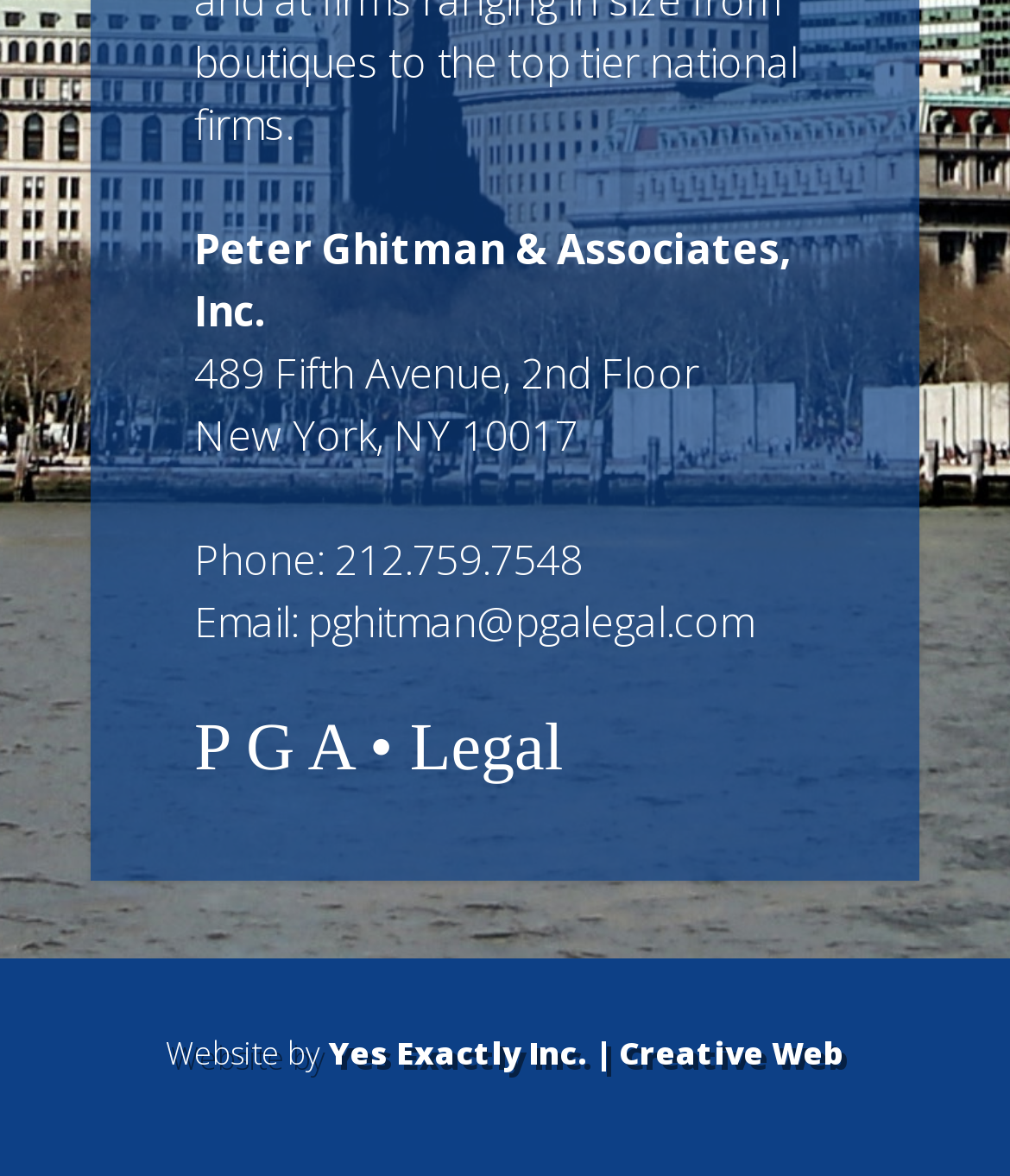Examine the image carefully and respond to the question with a detailed answer: 
What is the city and state of the company location?

The city and state of the company location are obtained from the StaticText element that reads 'New York, NY 10017', which is located below the company address.